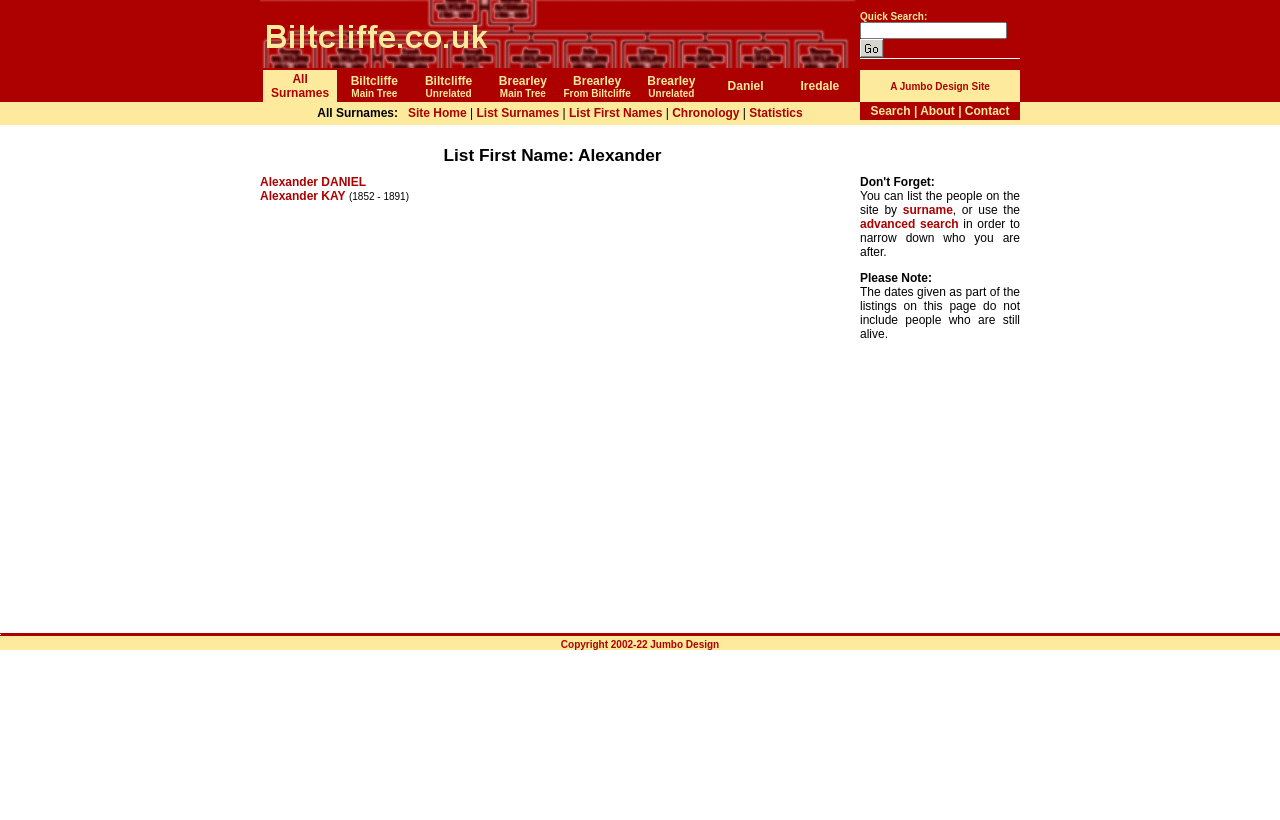What is the note about the dates given on the page?
Examine the image and provide an in-depth answer to the question.

The webpage includes a note that the dates given as part of the listings on the page do not include people who are still alive. This suggests that the dates are only provided for deceased individuals, and users should be aware of this limitation when searching for information.